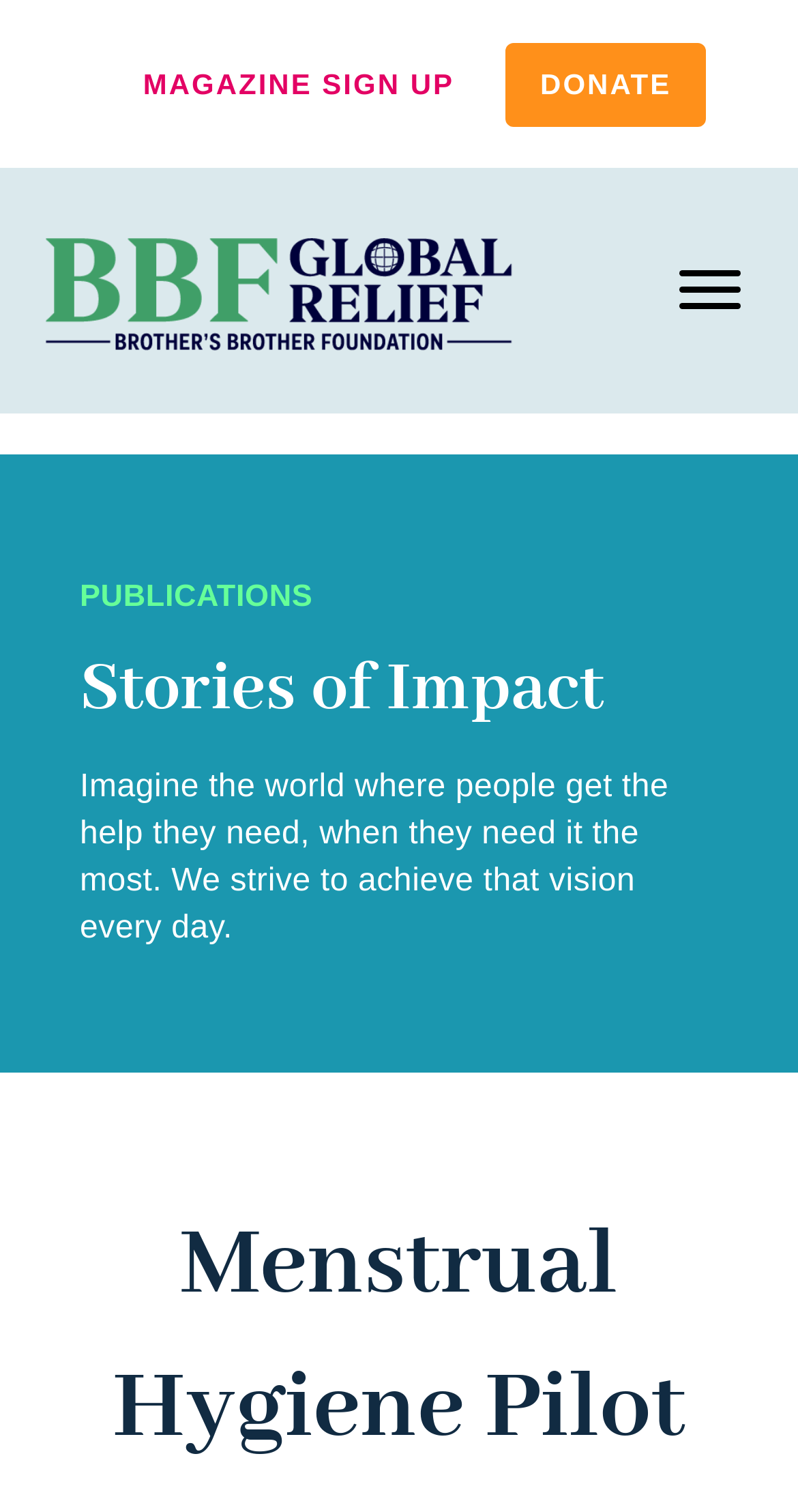Give a detailed explanation of the elements present on the webpage.

The webpage is about the Menstrual Hygiene Pilot Program of the Brother's Brother Foundation, a nonprofit organization. At the top-left corner, there is a logo of the foundation, which is a green and navy RGB image. Below the logo, there are two links, "MAGAZINE SIGN UP" and "DONATE", positioned side by side. 

On the top-right corner, there is a "Menu" button. Below the menu button, there is a section with a heading "Stories of Impact" and a paragraph of text that describes the organization's vision, which is to provide help to people when they need it the most. 

Above the "Stories of Impact" section, there is a "PUBLICATIONS" label. The webpage has a total of three links, including the two at the top and one that is not explicitly labeled but is represented by the foundation's logo.